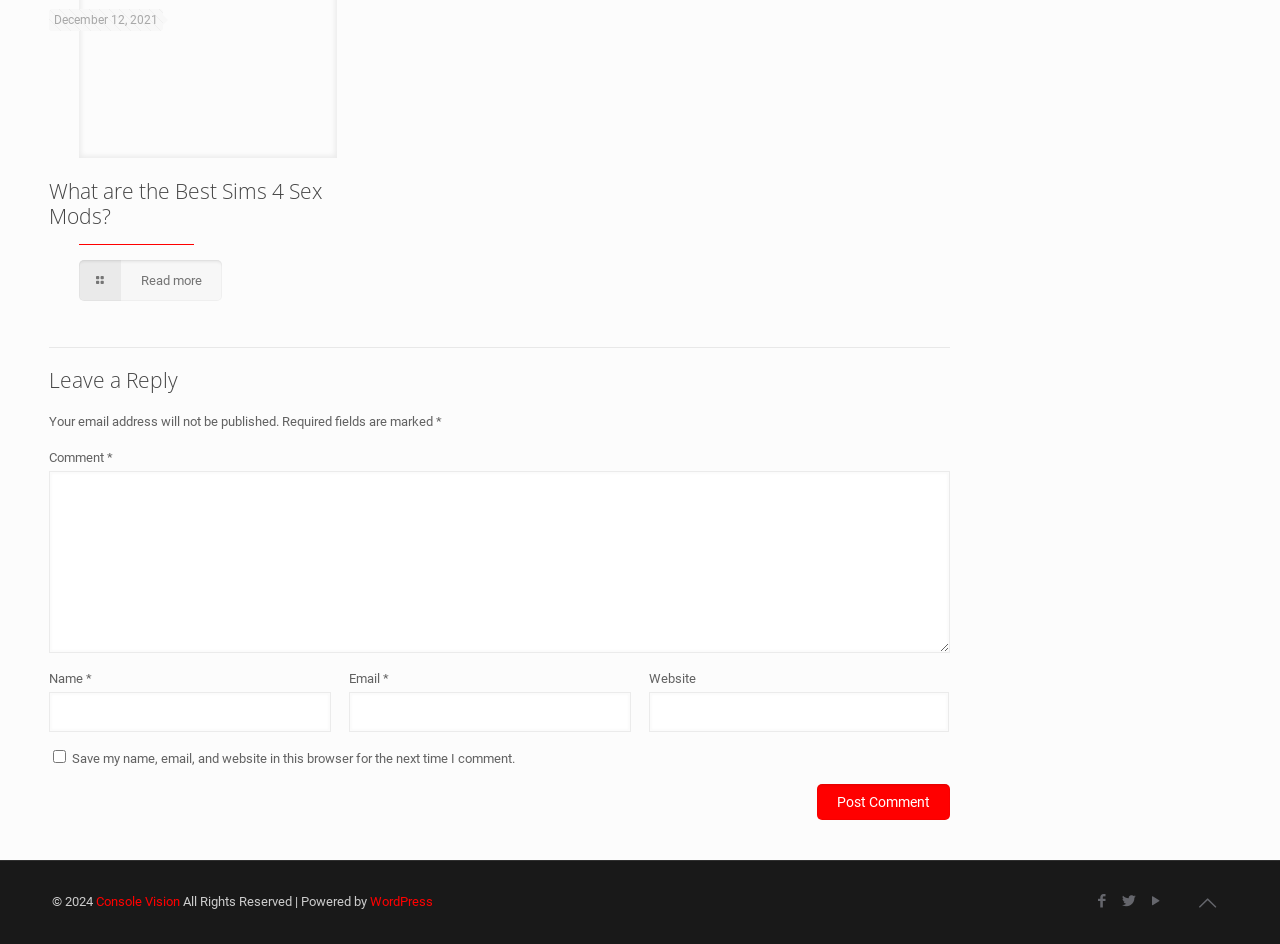Using the description: "parent_node: Comment * name="comment"", identify the bounding box of the corresponding UI element in the screenshot.

[0.038, 0.498, 0.742, 0.691]